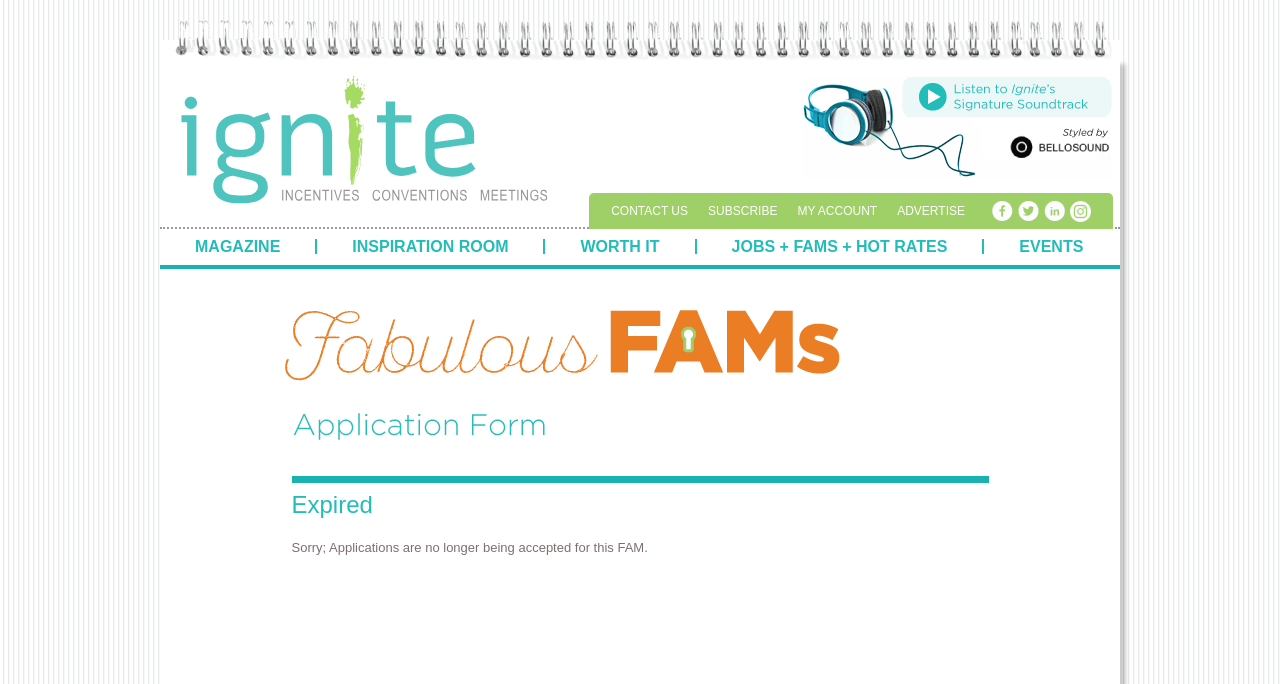Please determine the bounding box of the UI element that matches this description: title="Visit Bellosound's Website". The coordinates should be given as (top-left x, top-left y, bottom-right x, bottom-right y), with all values between 0 and 1.

[0.783, 0.184, 0.869, 0.243]